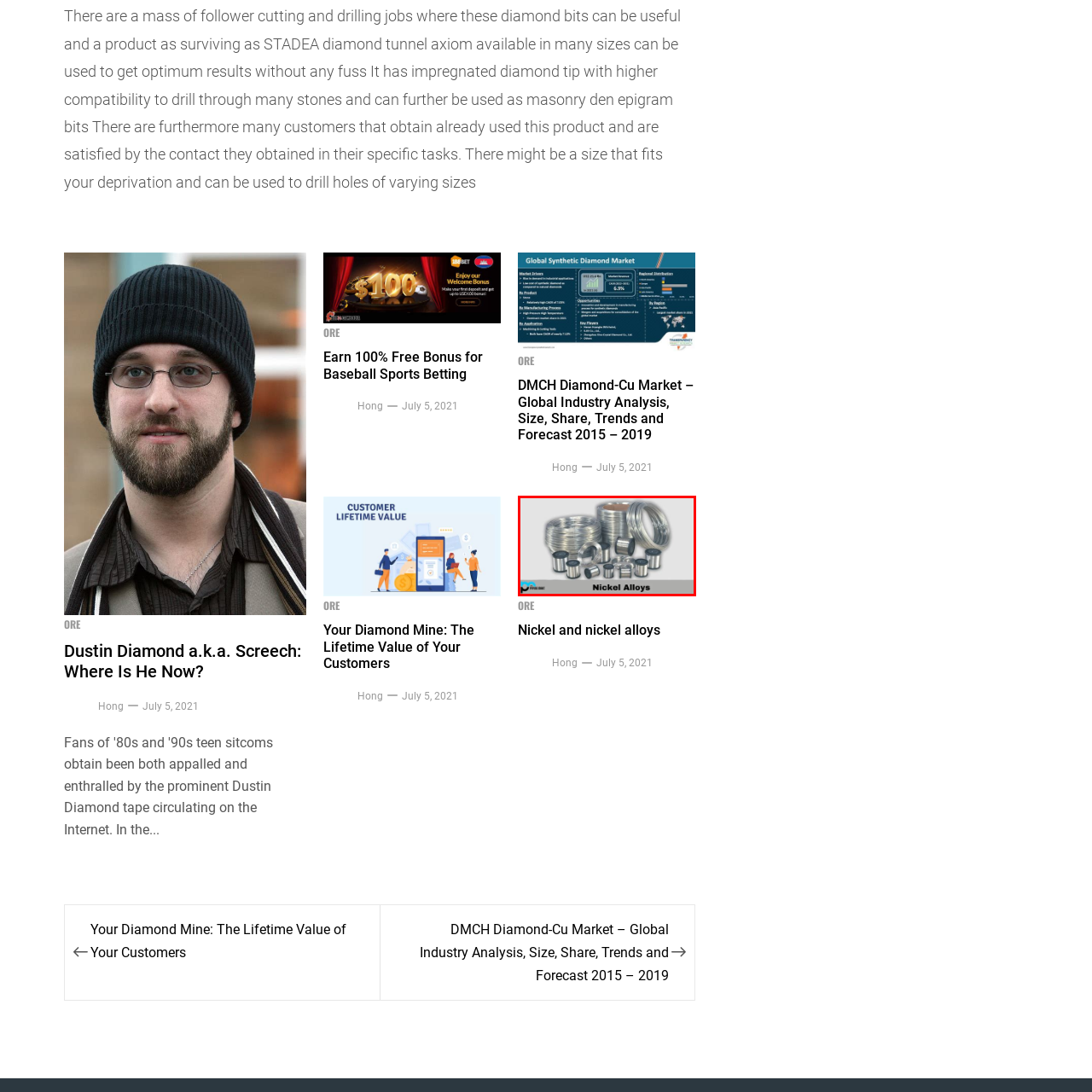Check the picture within the red bounding box and provide a brief answer using one word or phrase: What are the key properties of nickel alloys?

Corrosion resistance and strength